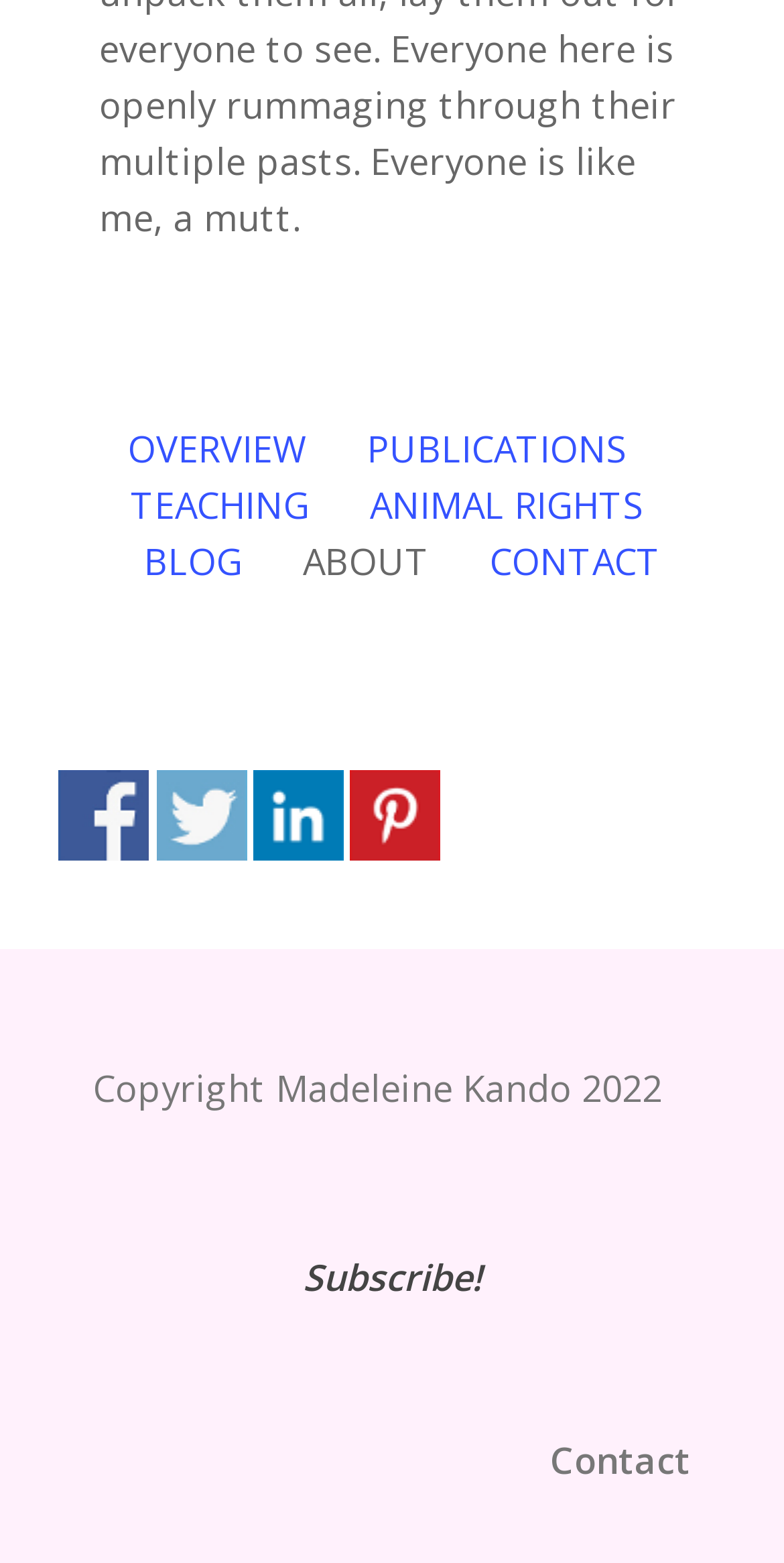What is the purpose of the 'Subscribe!' link?
Based on the image content, provide your answer in one word or a short phrase.

To subscribe to a newsletter or updates